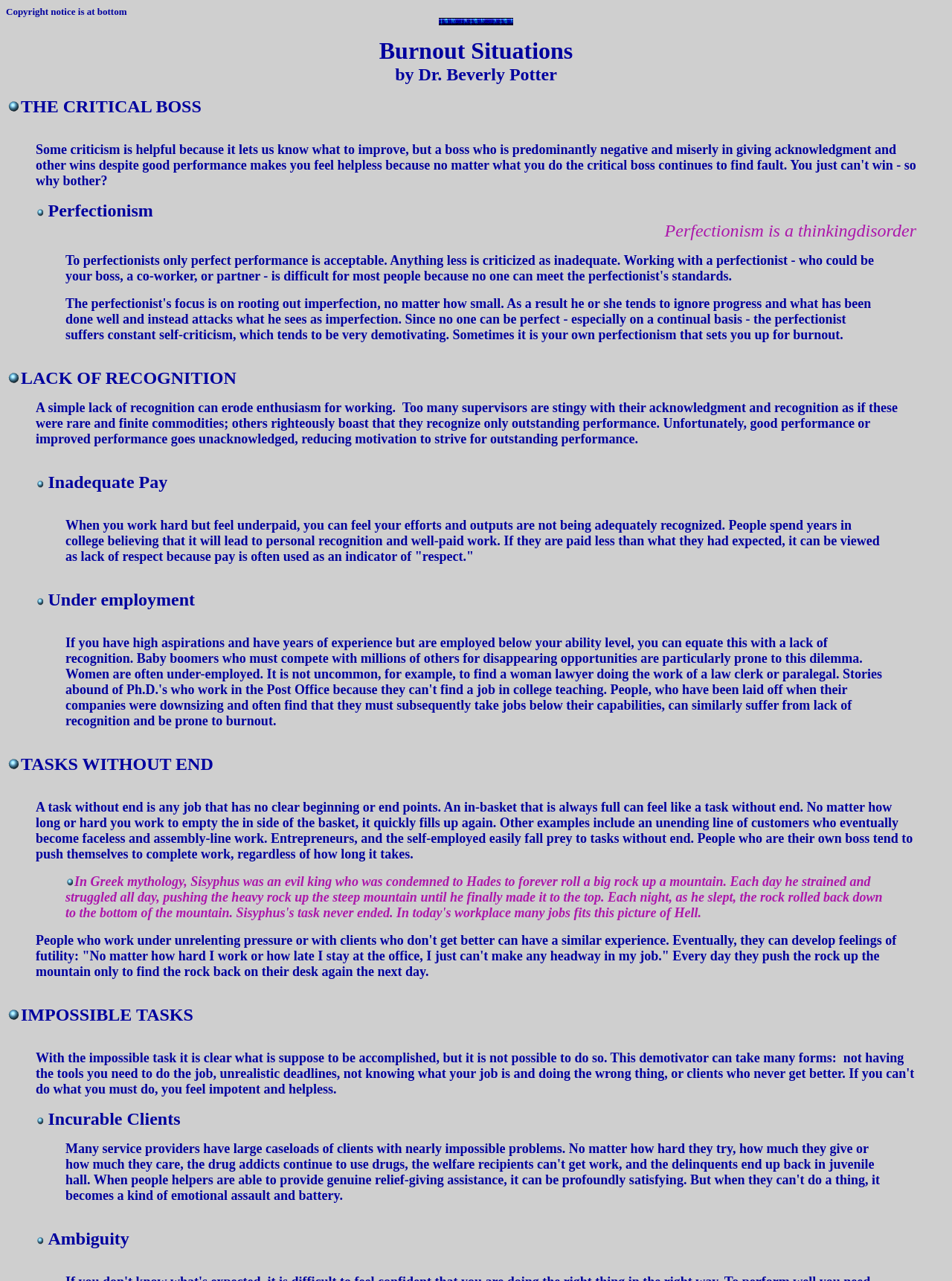What is the consequence of lack of recognition?
Answer with a single word or short phrase according to what you see in the image.

Erode enthusiasm for working